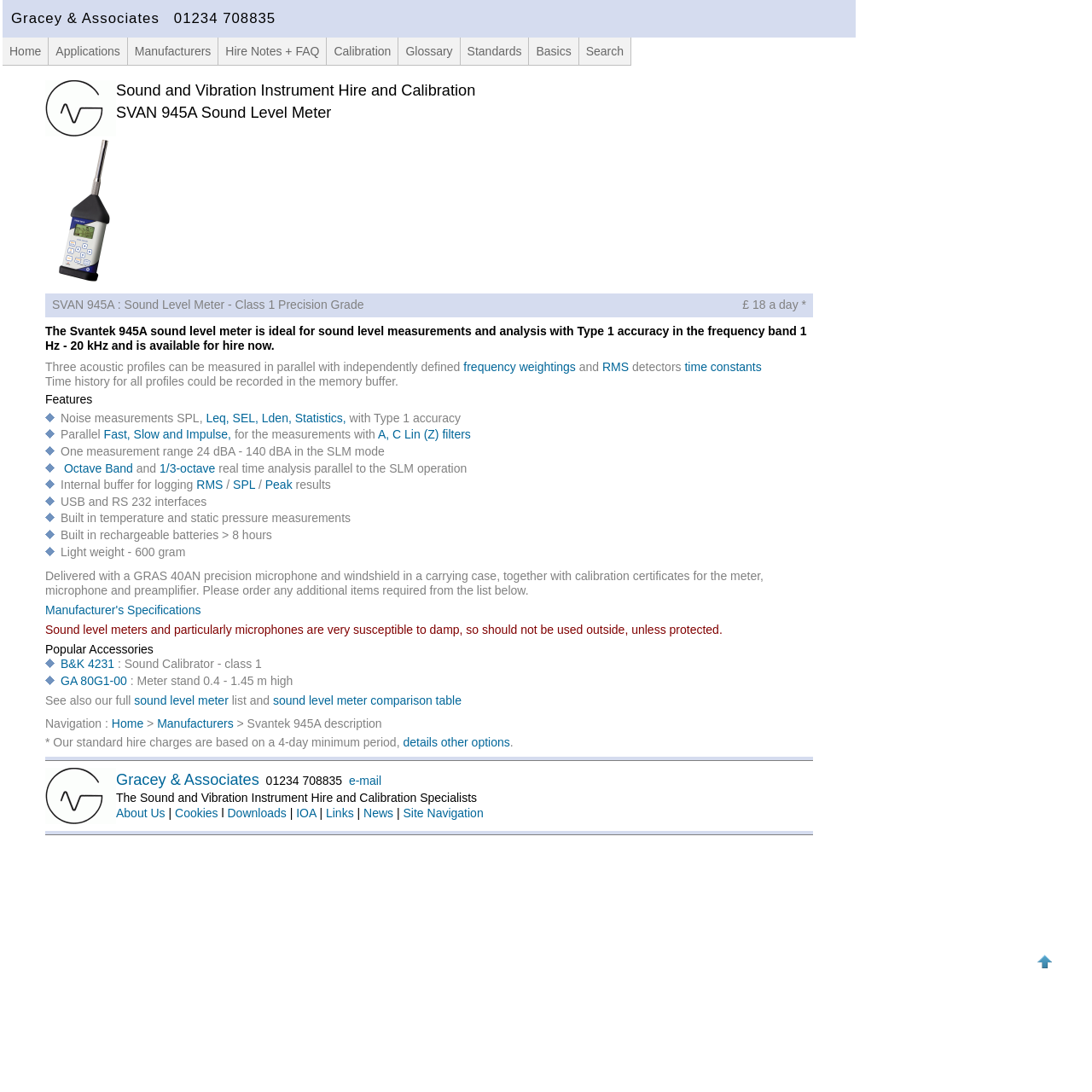What is included in the delivery of the sound level meter?
Answer the question with as much detail as you can, using the image as a reference.

The delivery of the sound level meter includes a GRAS 40AN precision microphone and windshield in a carrying case, as mentioned in the text 'Delivered with a GRAS 40AN precision microphone and windshield in a carrying case, together with calibration certificates for the meter, microphone and preamplifier.'